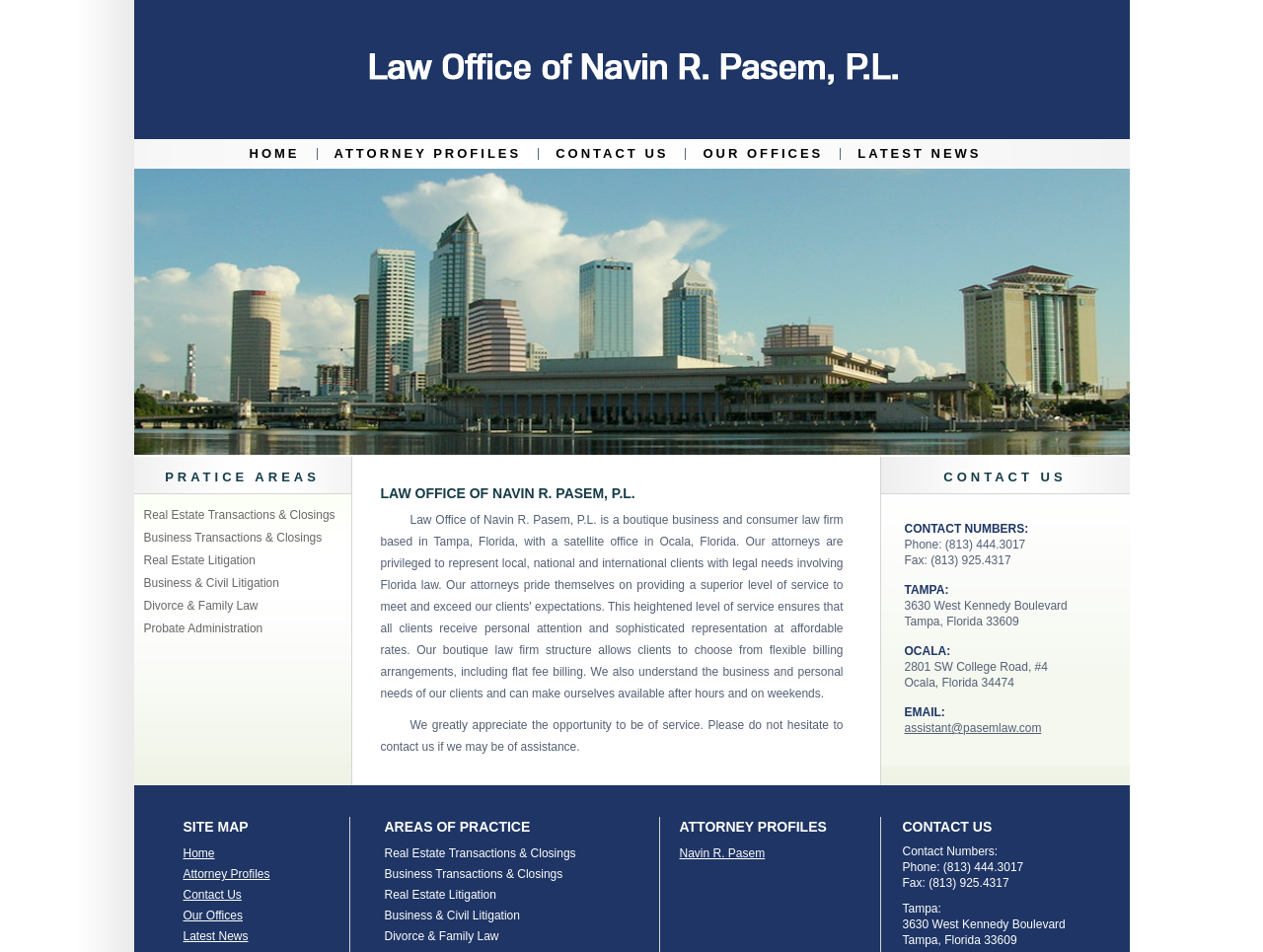Pinpoint the bounding box coordinates of the clickable element to carry out the following instruction: "Click CONTACT US."

[0.44, 0.153, 0.529, 0.169]